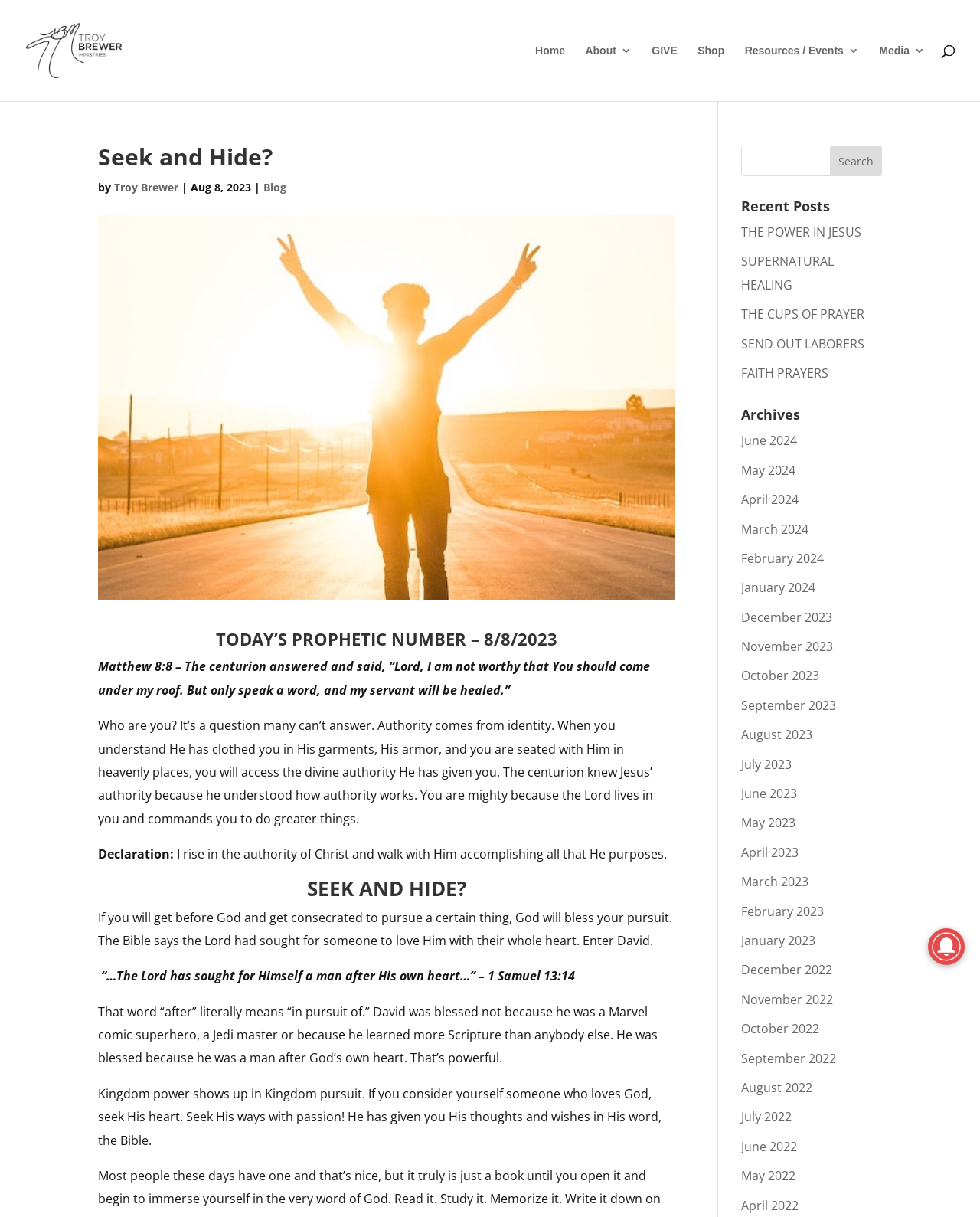Show the bounding box coordinates of the element that should be clicked to complete the task: "Read more about GeoInfo became distributor of Leica in Vietnam".

None